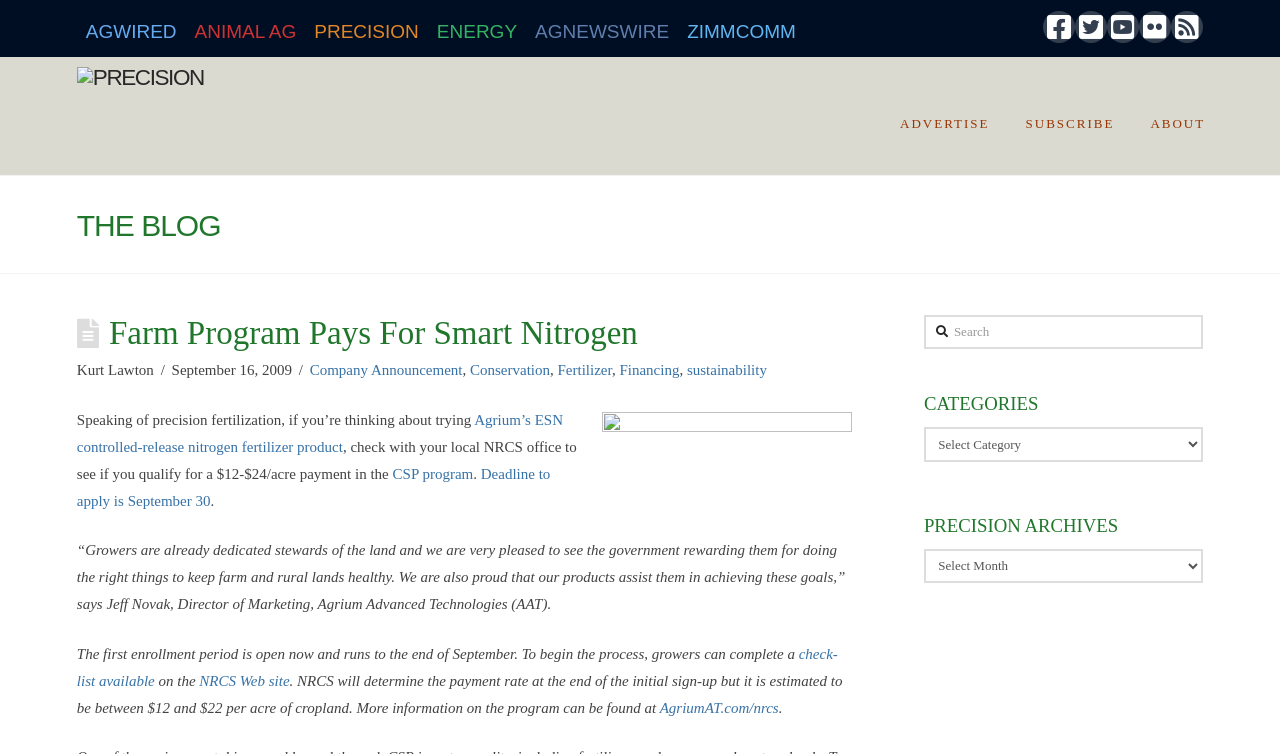Offer a meticulous description of the webpage's structure and content.

The webpage is about a farm program that pays for smart nitrogen, specifically discussing the use of precision fertilization and its benefits. At the top of the page, there are several links to different categories, including AGWIRED, ANIMAL AG, PRECISION, ENERGY, AGNEWSWIRE, and ZIMMCOMM. On the right side of the page, there are social media links to Facebook, Twitter, YouTube, Flickr, and RSS.

Below the top links, there is a table with a heading "THE BLOG" and a subheading "Farm Program Pays For Smart Nitrogen". The main content of the page is an article discussing the benefits of precision fertilization, including a quote from Jeff Novak, Director of Marketing, Agrium Advanced Technologies (AAT). The article also provides information on how to apply for a government program that rewards farmers for using sustainable practices, including a link to a checklist on the NRCS Web site.

On the right side of the page, there is a complementary section with a search box, a categories section, and a precision archives section. The categories section has a dropdown menu, and the precision archives section also has a dropdown menu.